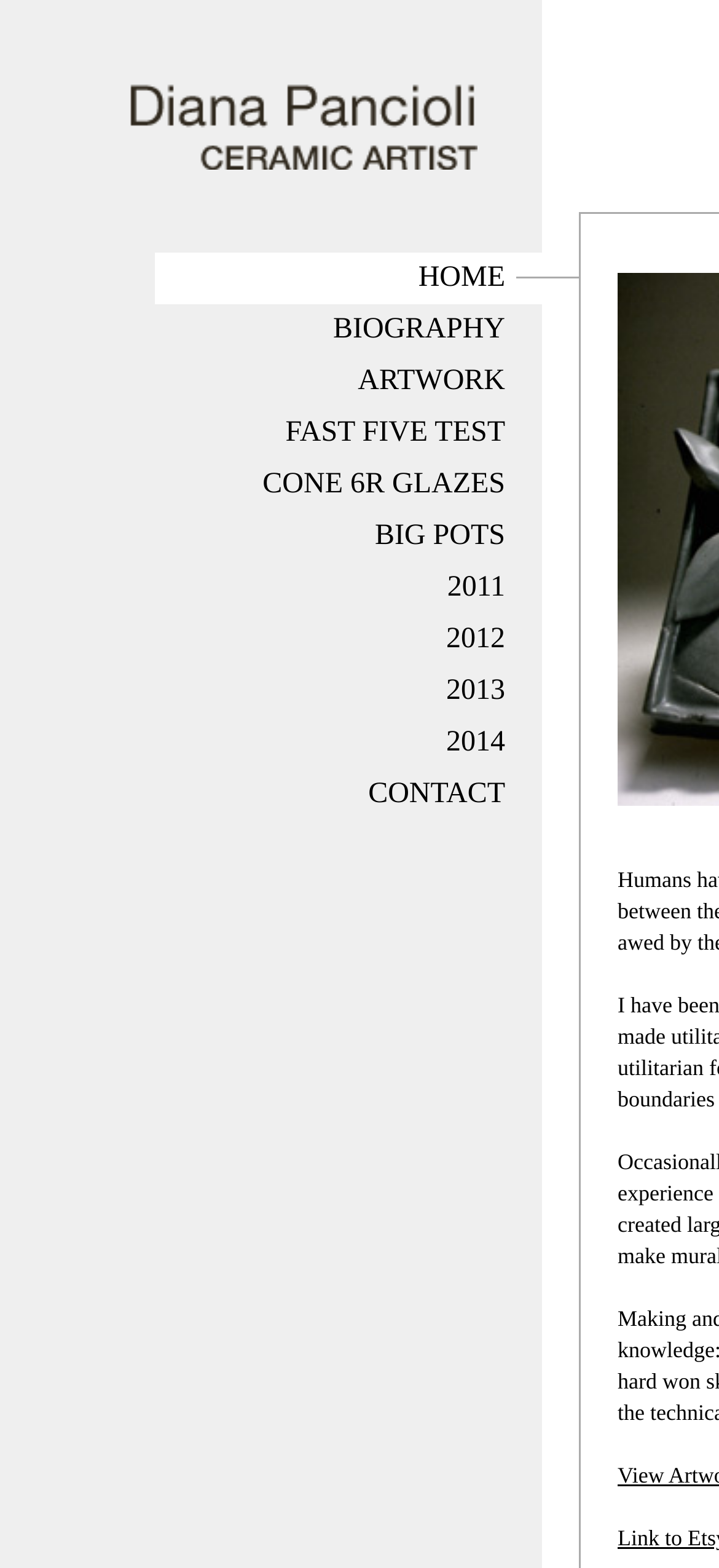Give an extensive and precise description of the webpage.

The webpage is about Diana Pancioli, a ceramic artist who creates public murals and utilitarian ceramic ware. At the top of the page, there is a navigation menu with a "Home" link accompanied by a small image. Below the navigation menu, there is a horizontal list of links, including "HOME", "BIOGRAPHY", "ARTWORK", "FAST FIVE TEST", "CONE 6R GLAZES", "BIG POTS", and years from 2011 to 2014, as well as a "CONTACT" link. These links are aligned horizontally and take up most of the page's width.